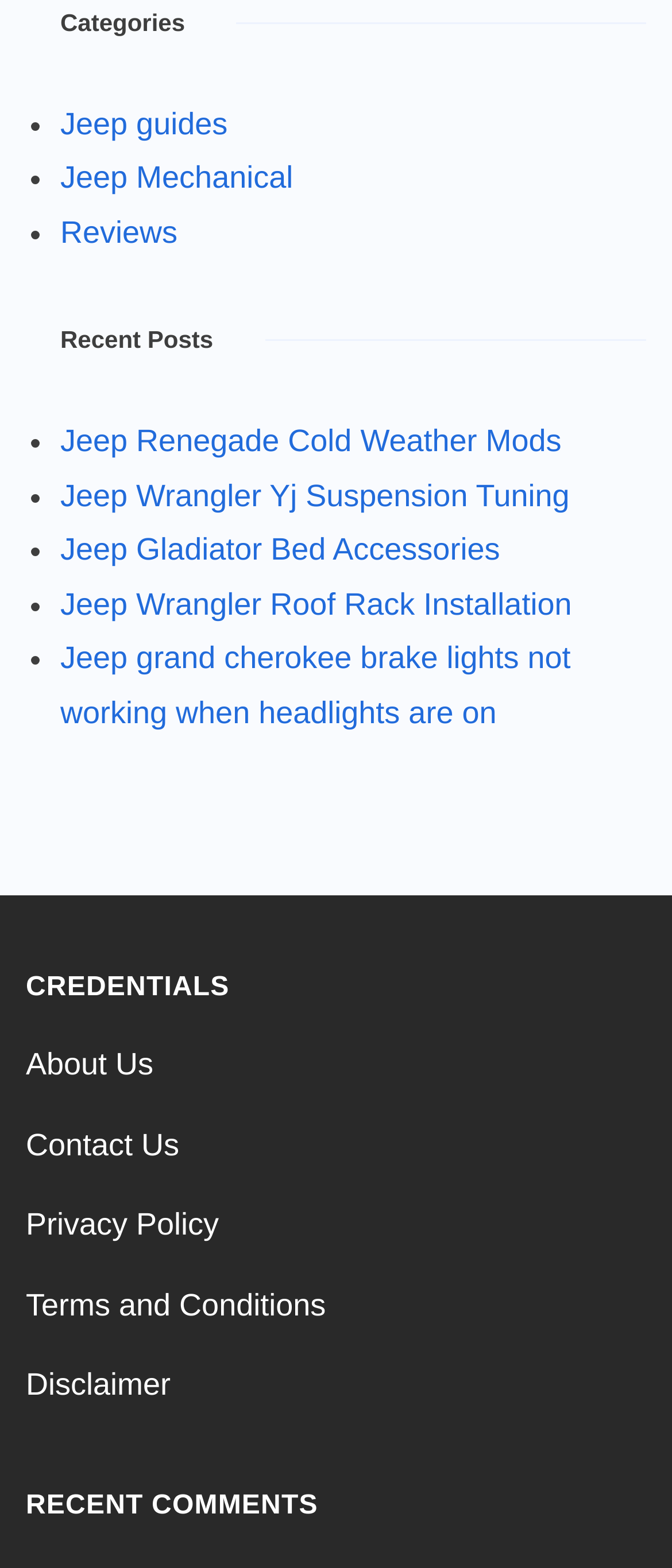Please locate the clickable area by providing the bounding box coordinates to follow this instruction: "Learn about Hydrafacial".

None